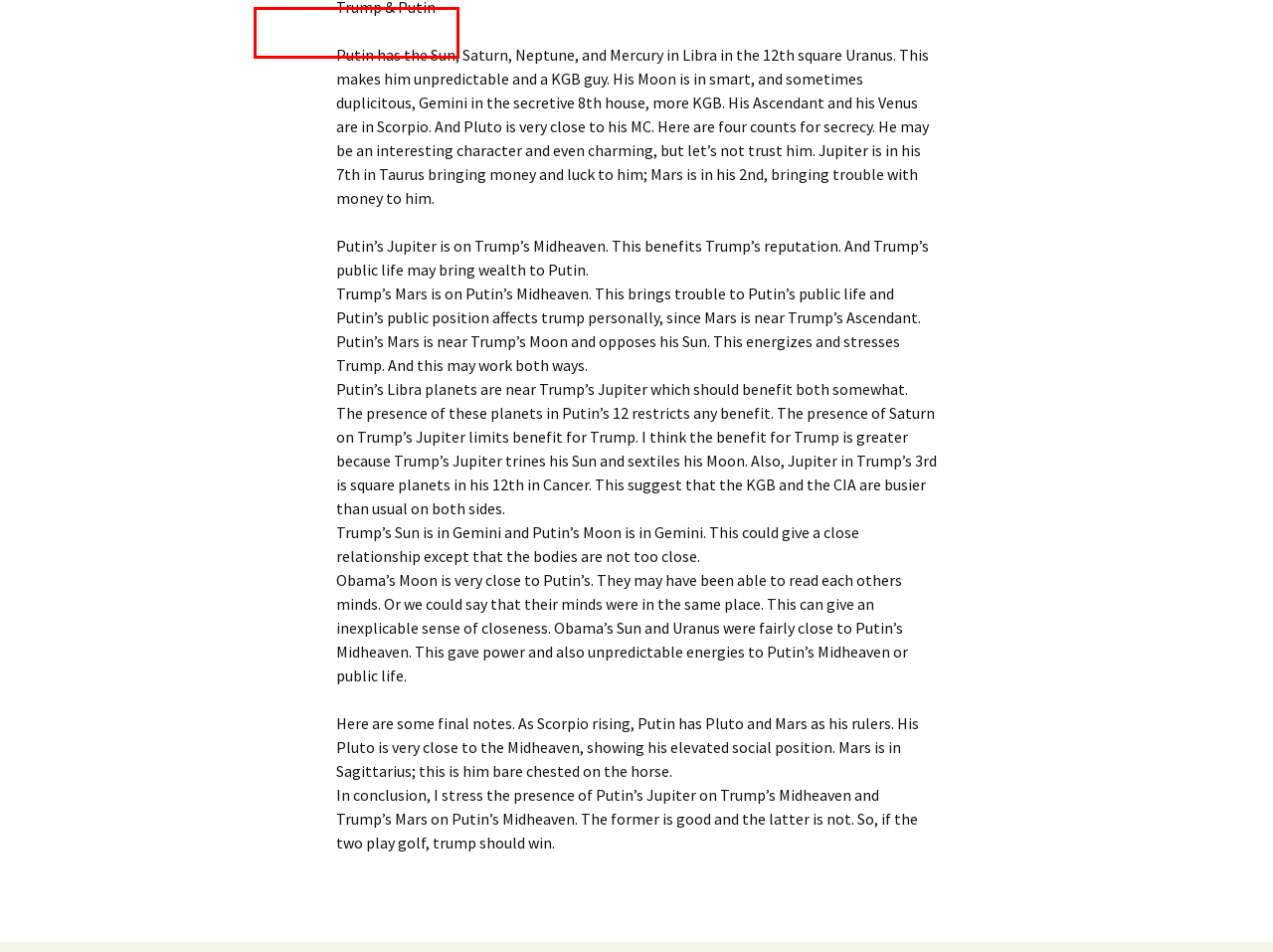You are provided with a screenshot of a webpage containing a red rectangle bounding box. Identify the webpage description that best matches the new webpage after the element in the bounding box is clicked. Here are the potential descriptions:
A. From the Desk of Leslie Aug. ’14 | Leslie Marlar
B. Sign Series – Pisces | Leslie Marlar
C. Sun Signs for March ’24 | Leslie Marlar
D. Sun Signs for June ’23 | Leslie Marlar
E. Orion Launch | Leslie Marlar
F. Dec ’18 Newsletter | Leslie Marlar
G. Feb ’17 Newsletter | Leslie Marlar
H. June ’17 S.T.A.R. Guild Meeting Reort | Leslie Marlar

E